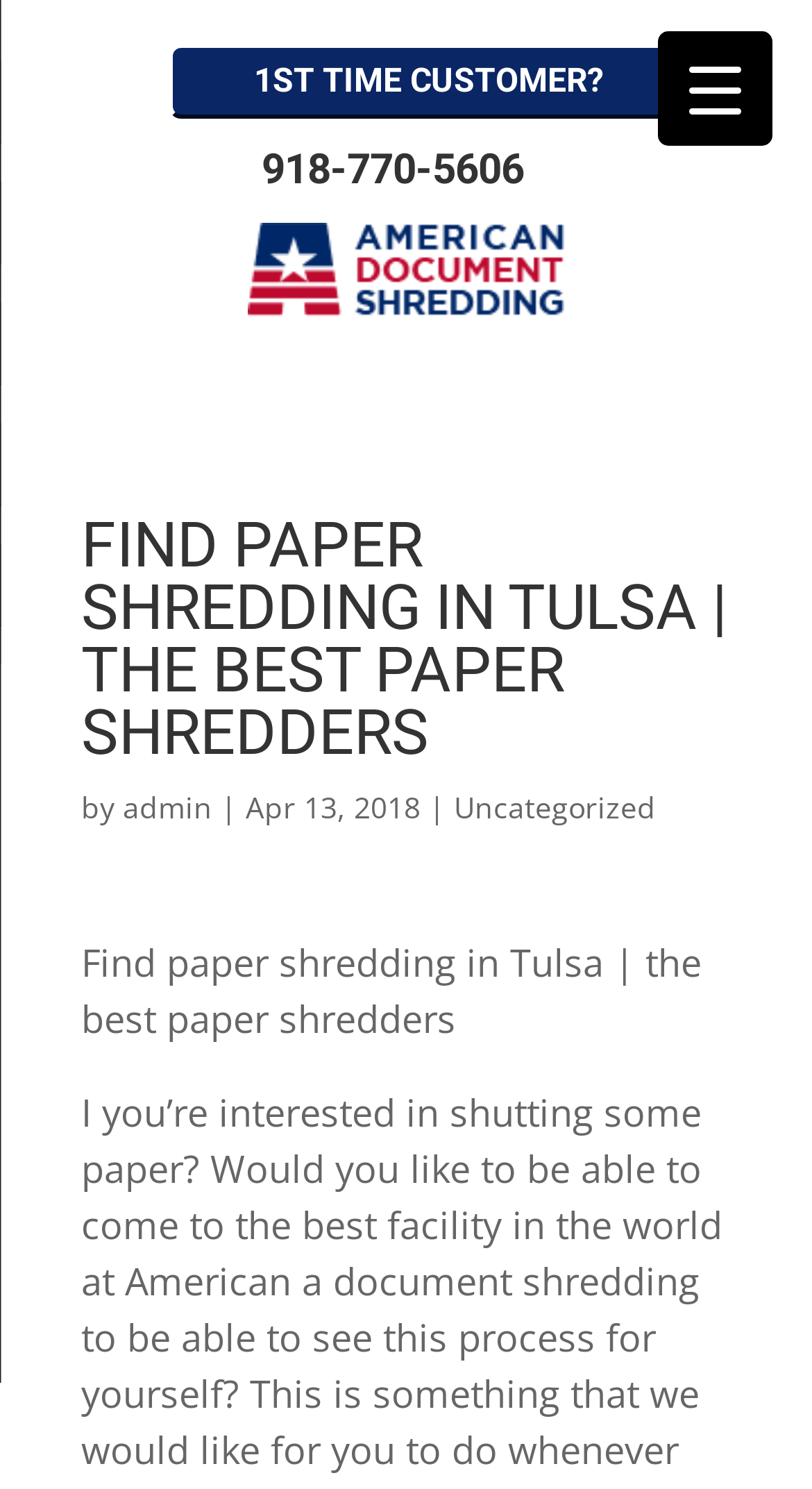Use a single word or phrase to respond to the question:
What is the date of the latest article?

Apr 13, 2018